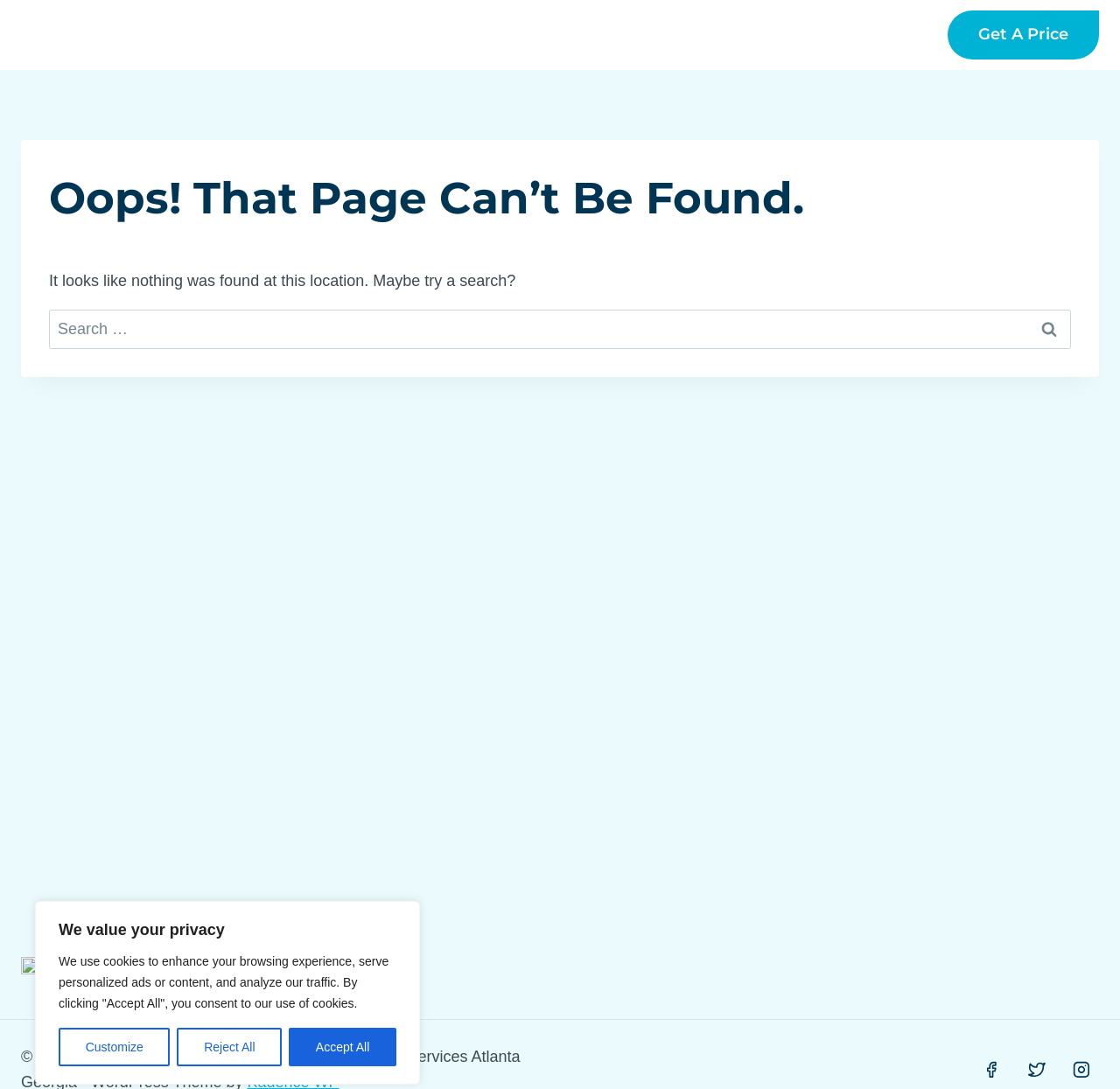Locate the bounding box coordinates of the item that should be clicked to fulfill the instruction: "Visit Instagram".

[0.95, 0.967, 0.981, 0.998]